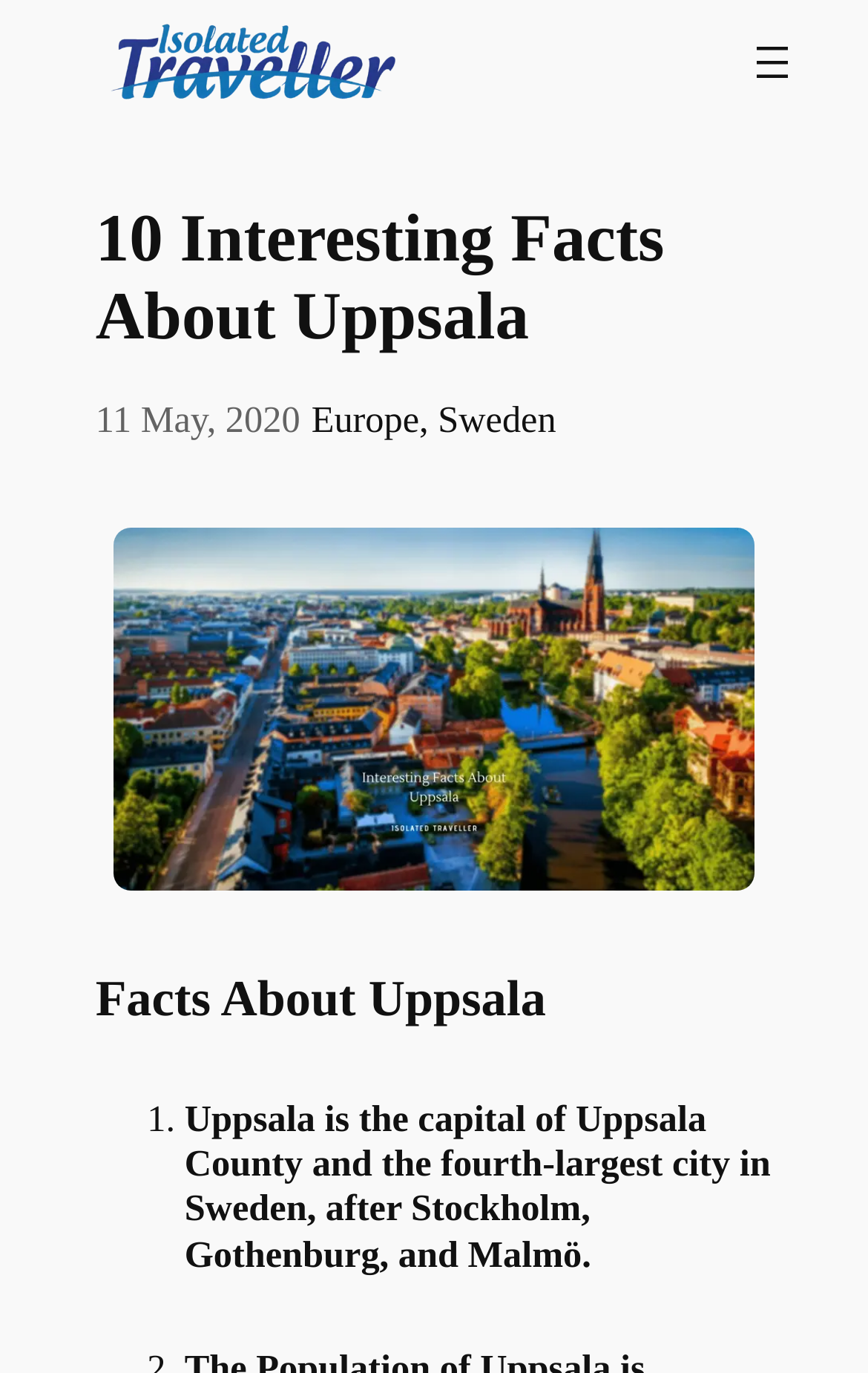Based on the image, please elaborate on the answer to the following question:
What is the name of the website?

From the webpage, we can see that there is a link 'Isolated Traveller' at the top of the page, which suggests that it is the name of the website.